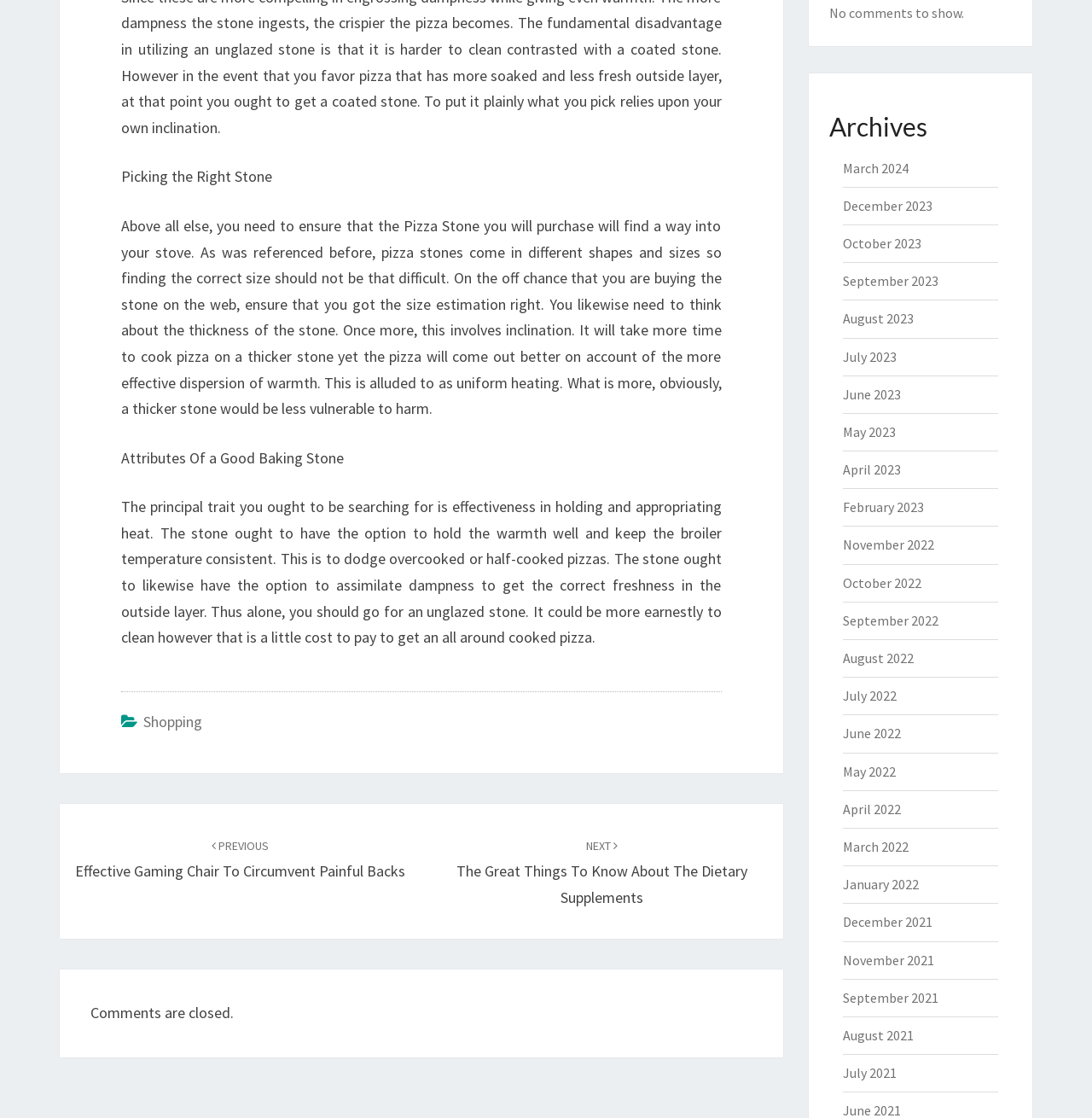Identify the bounding box for the UI element described as: "Save Settings". Ensure the coordinates are four float numbers between 0 and 1, formatted as [left, top, right, bottom].

None